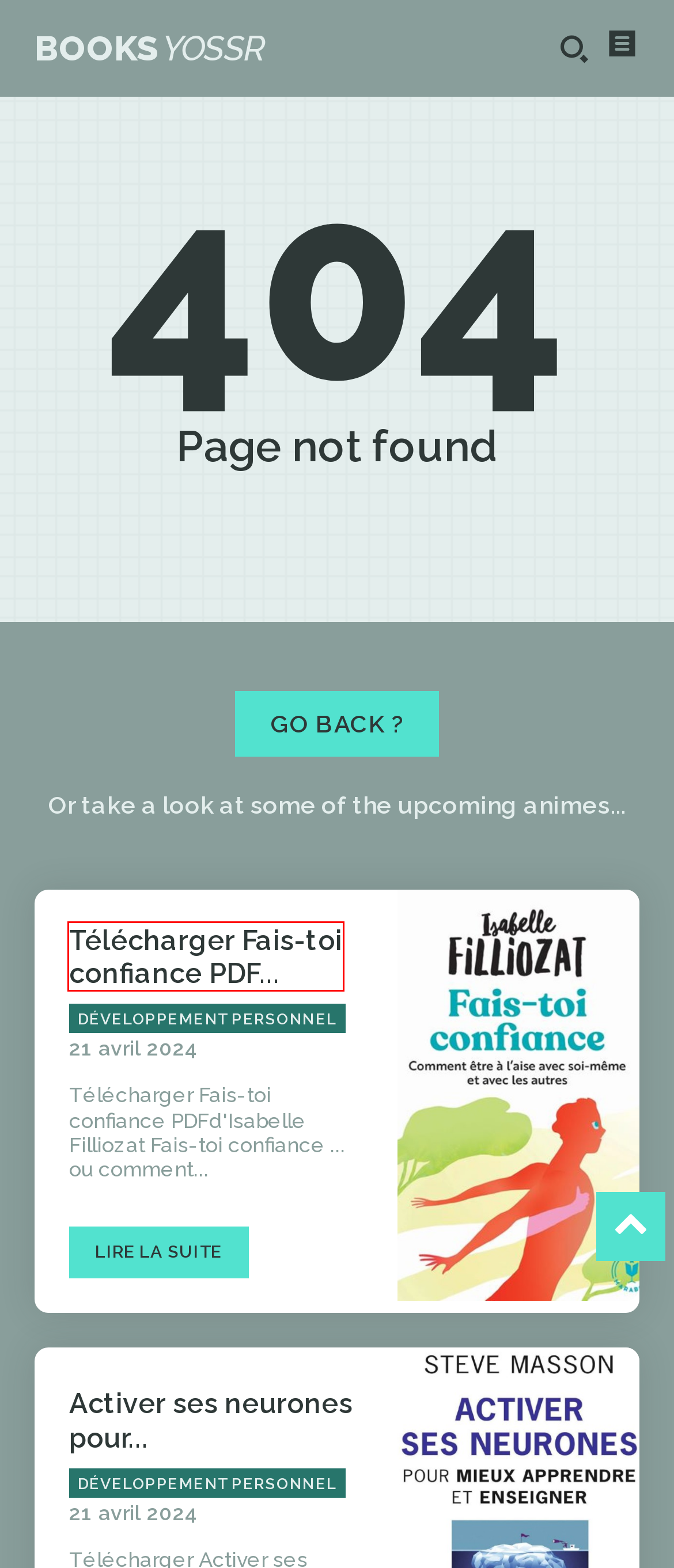You are presented with a screenshot of a webpage containing a red bounding box around a particular UI element. Select the best webpage description that matches the new webpage after clicking the element within the bounding box. Here are the candidates:
A. Policier - Livres PDF
B. Théâtre - Livres PDF
C. Nouvelle - Livres PDF
D. Grammaire progressive du Français niveau avancé pdf - Livres PDF
E. Fais-toi confiance PDF Isabelle Filliozat 2022
F. Activer ses neurones pour mieux apprendre et enseigner PDF de Steve Masson 2024 - Livres PDF
G. Homepage - Livres PDF
H. La Chronique des Bridgerton Tomes 7 et 8 PDF - Livres PDF

E